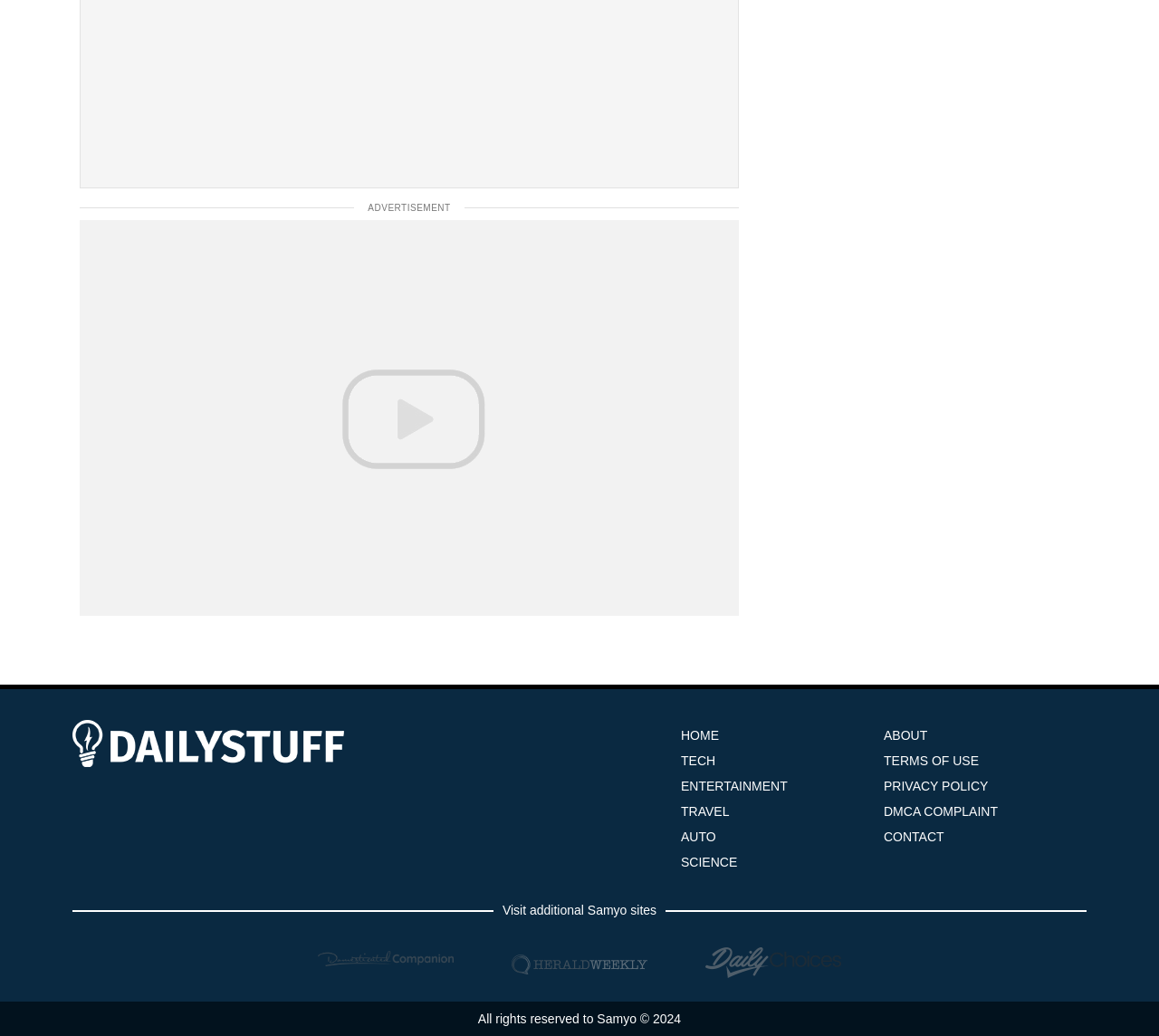Give a short answer using one word or phrase for the question:
How many Samyo sites are listed?

3